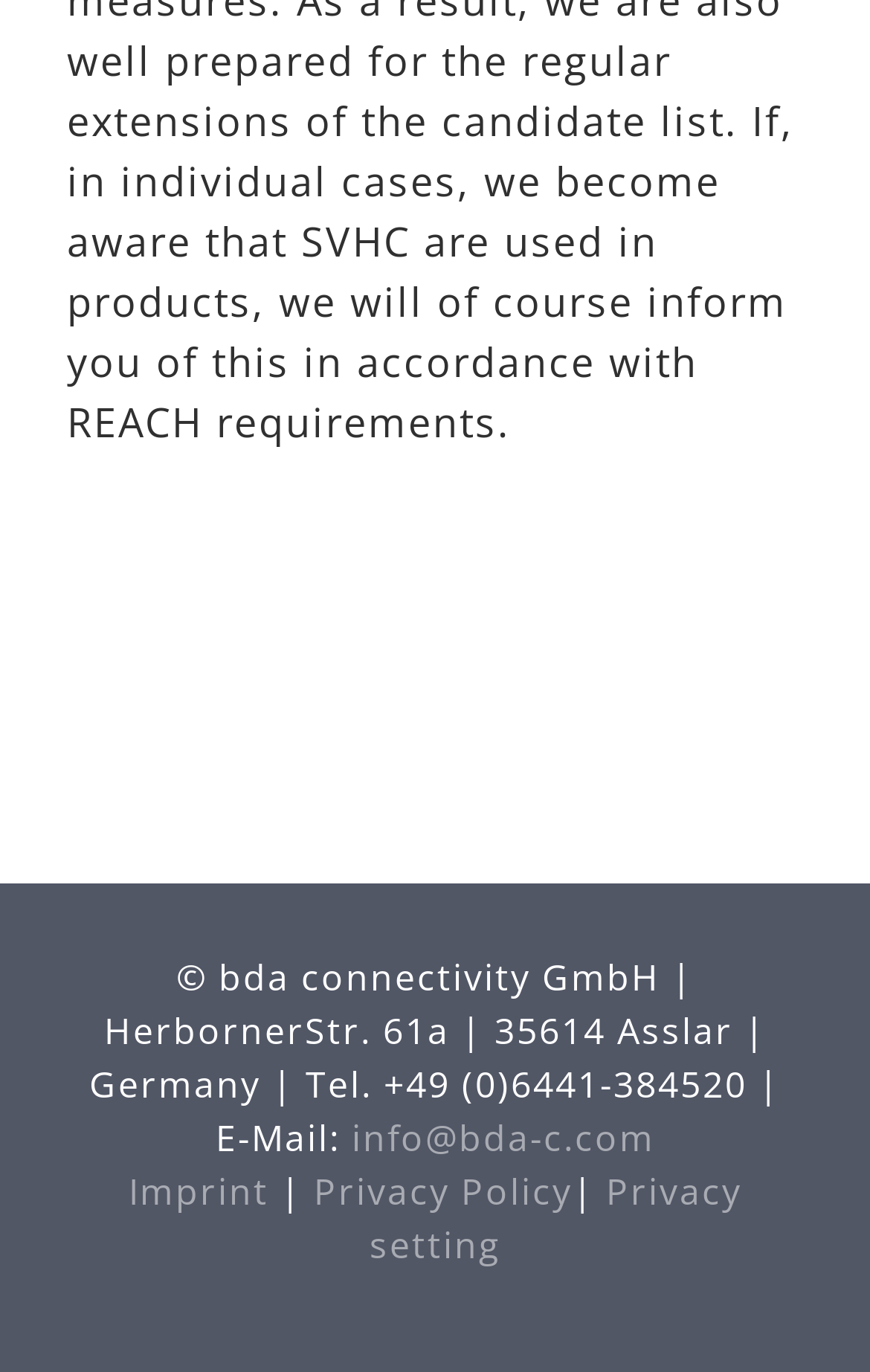Refer to the image and provide a thorough answer to this question:
What is the company name?

The company name can be found in the footer section of the webpage, where the address and contact information are provided. The text '© bda connectivity GmbH' indicates the company name.